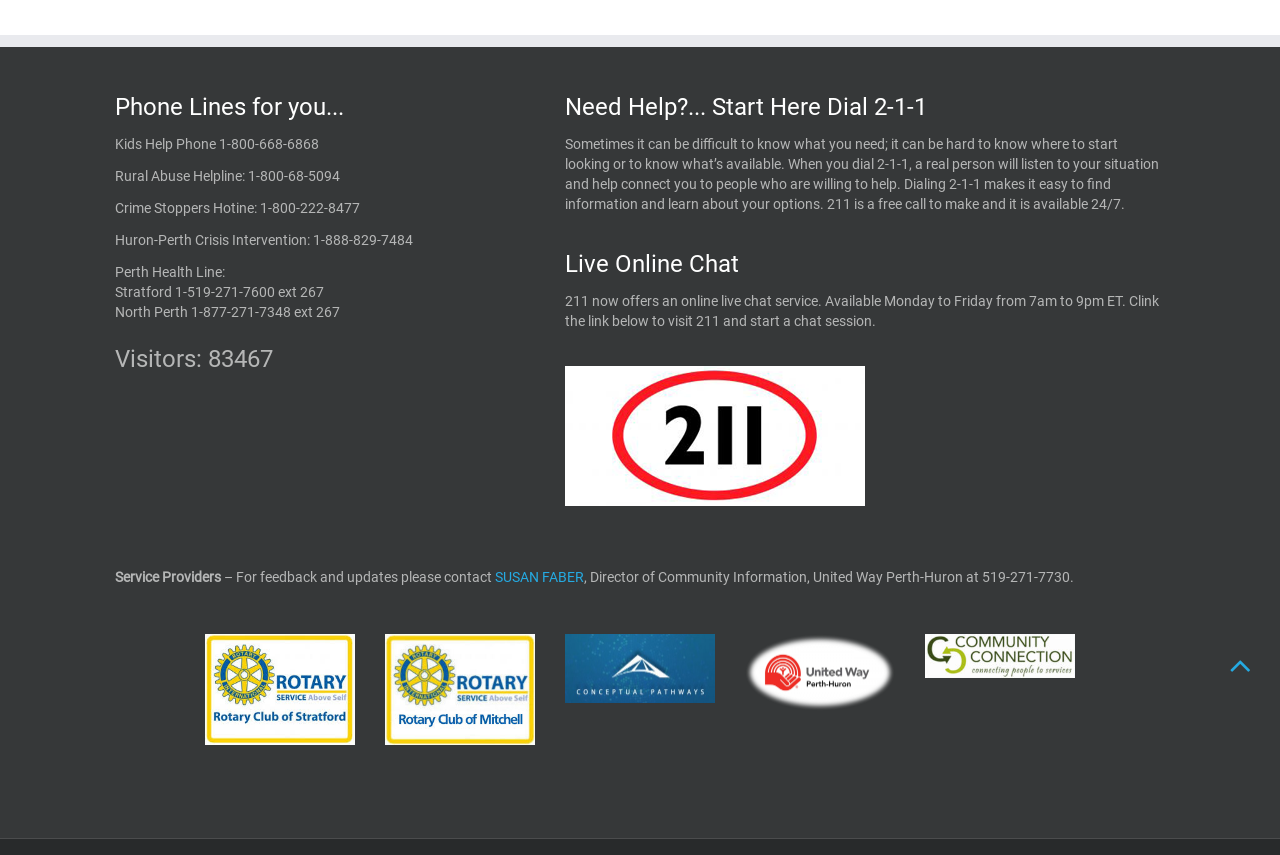Please determine the bounding box coordinates, formatted as (top-left x, top-left y, bottom-right x, bottom-right y), with all values as floating point numbers between 0 and 1. Identify the bounding box of the region described as: alt="Community Connection" title="Community Connection"

[0.723, 0.741, 0.84, 0.794]